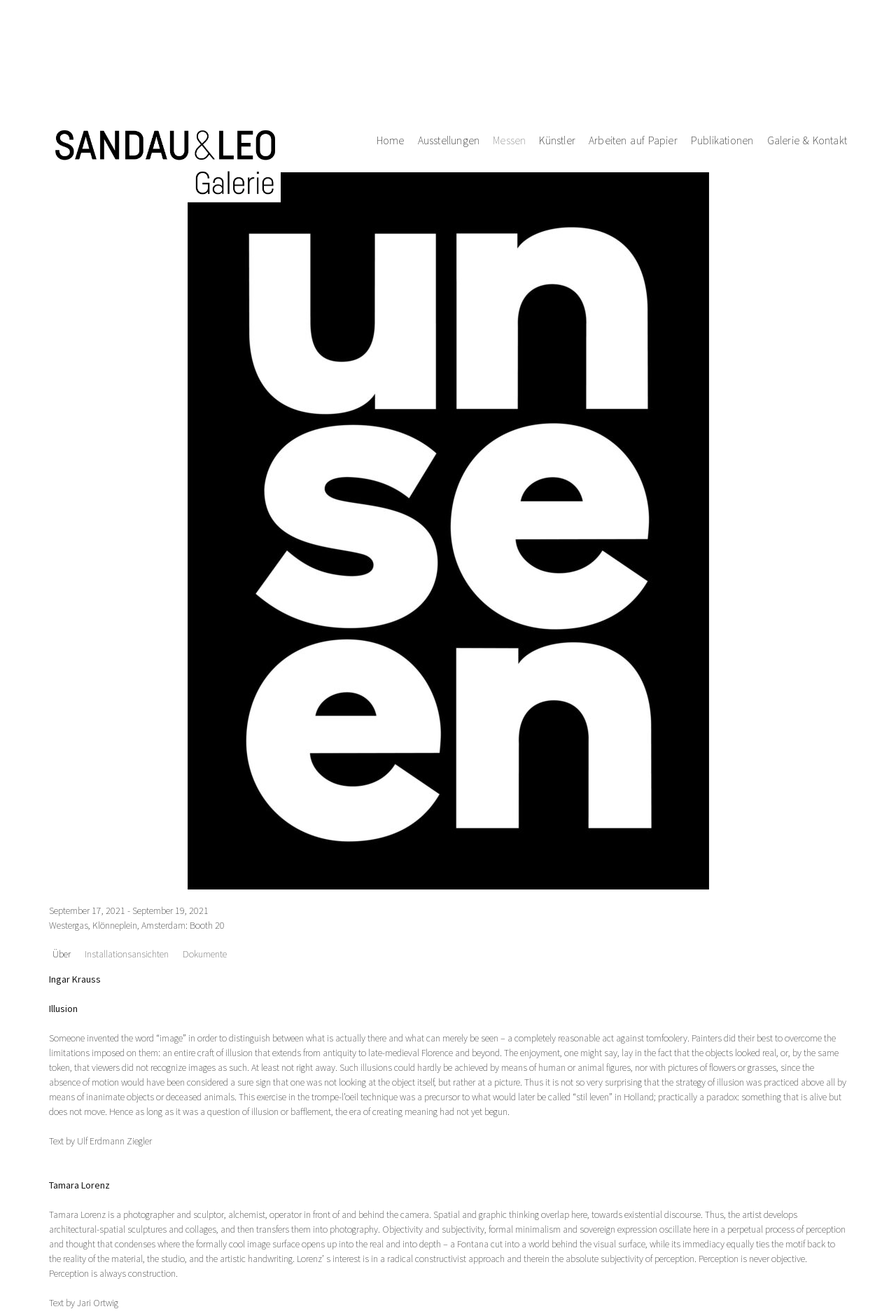Using the elements shown in the image, answer the question comprehensively: Where is the photo fair taking place?

I found the answer by looking at the StaticText element 'Westergas, Klönneplein, Amsterdam: Booth 20' which provides the location of the photo fair.